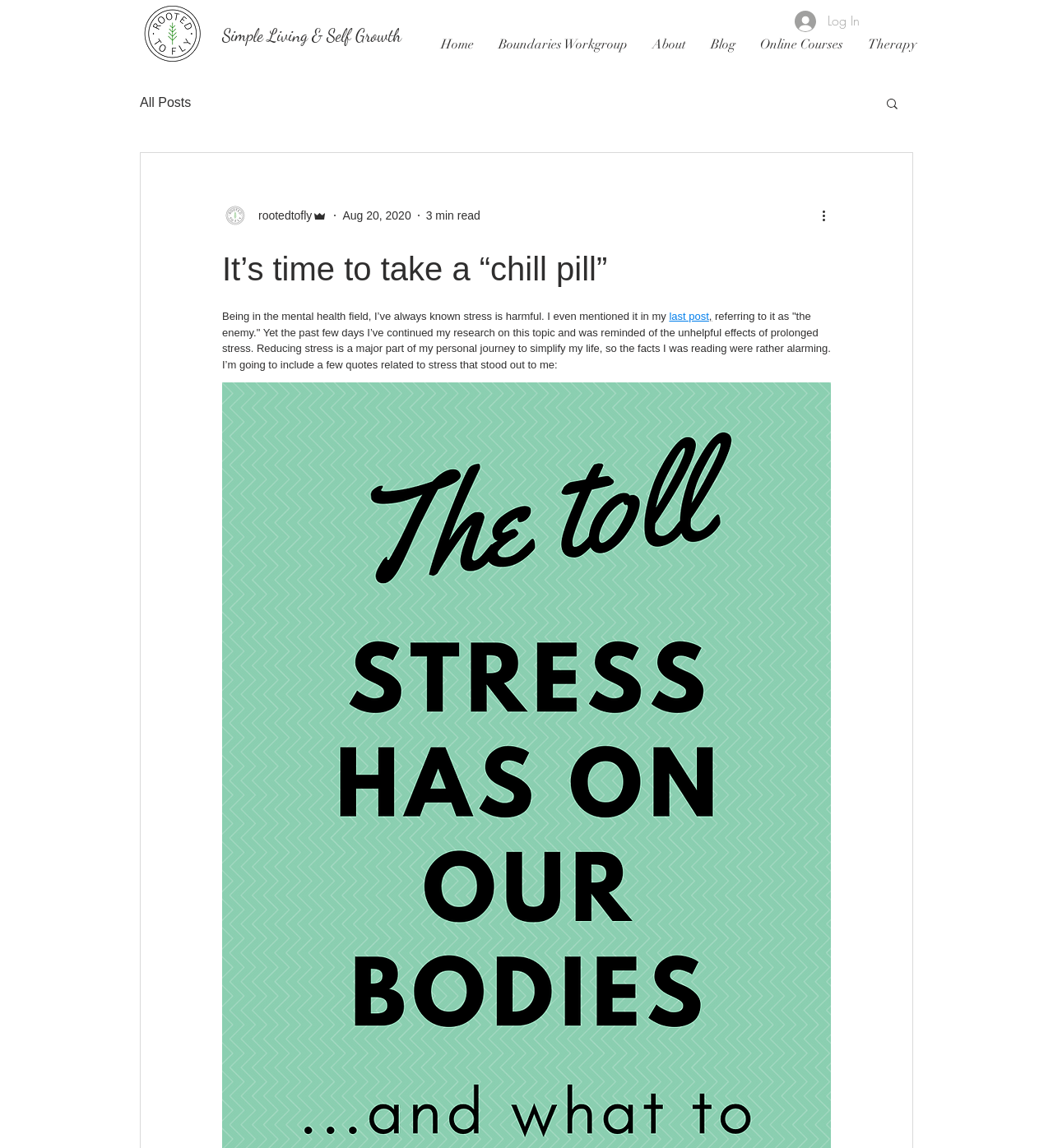Explain the features and main sections of the webpage comprehensively.

This webpage appears to be a blog post titled "It's time to take a 'chill pill'" on a website focused on simple living and self-growth. At the top of the page, there is a navigation menu with links to "Home", "Boundaries Workgroup", "About", "Blog", "Online Courses", and "Therapy". Below this menu, there is a logo "Rooted to Fly" with an accompanying image.

On the left side of the page, there is a heading "Simple Living & Self Growth" and a button to "Log In". Above the main content area, there is a navigation menu specific to the blog, with a link to "All Posts" and a search button.

The main content area features a blog post with a heading "It's time to take a 'chill pill'". The post begins with a paragraph discussing the harmful effects of stress, referencing a previous post. The author shares their personal journey to simplify their life and reduce stress, citing alarming facts they've researched. The post includes quotes related to stress that stood out to the author.

To the right of the main content area, there is a section with the author's picture, name "rootedtofly", and title "Admin". Below this, there is a generic section with the post's date "Aug 20, 2020" and an estimate of the reading time "3 min read". There is also a button to perform "More actions" on the post.

At the bottom of the page, there is an iframe containing an advertisement.